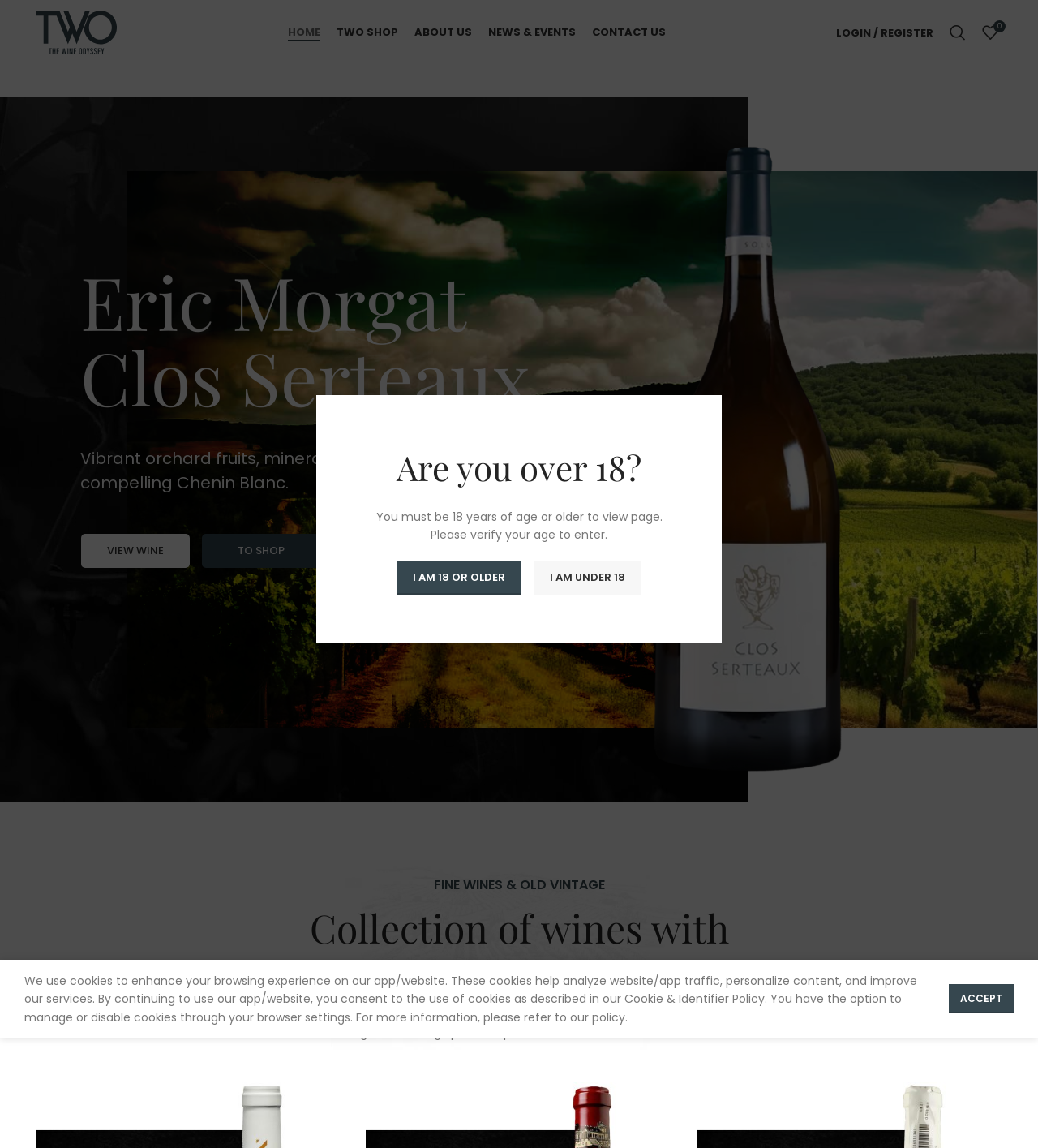Identify the bounding box for the given UI element using the description provided. Coordinates should be in the format (top-left x, top-left y, bottom-right x, bottom-right y) and must be between 0 and 1. Here is the description: I am Under 18

[0.514, 0.488, 0.618, 0.518]